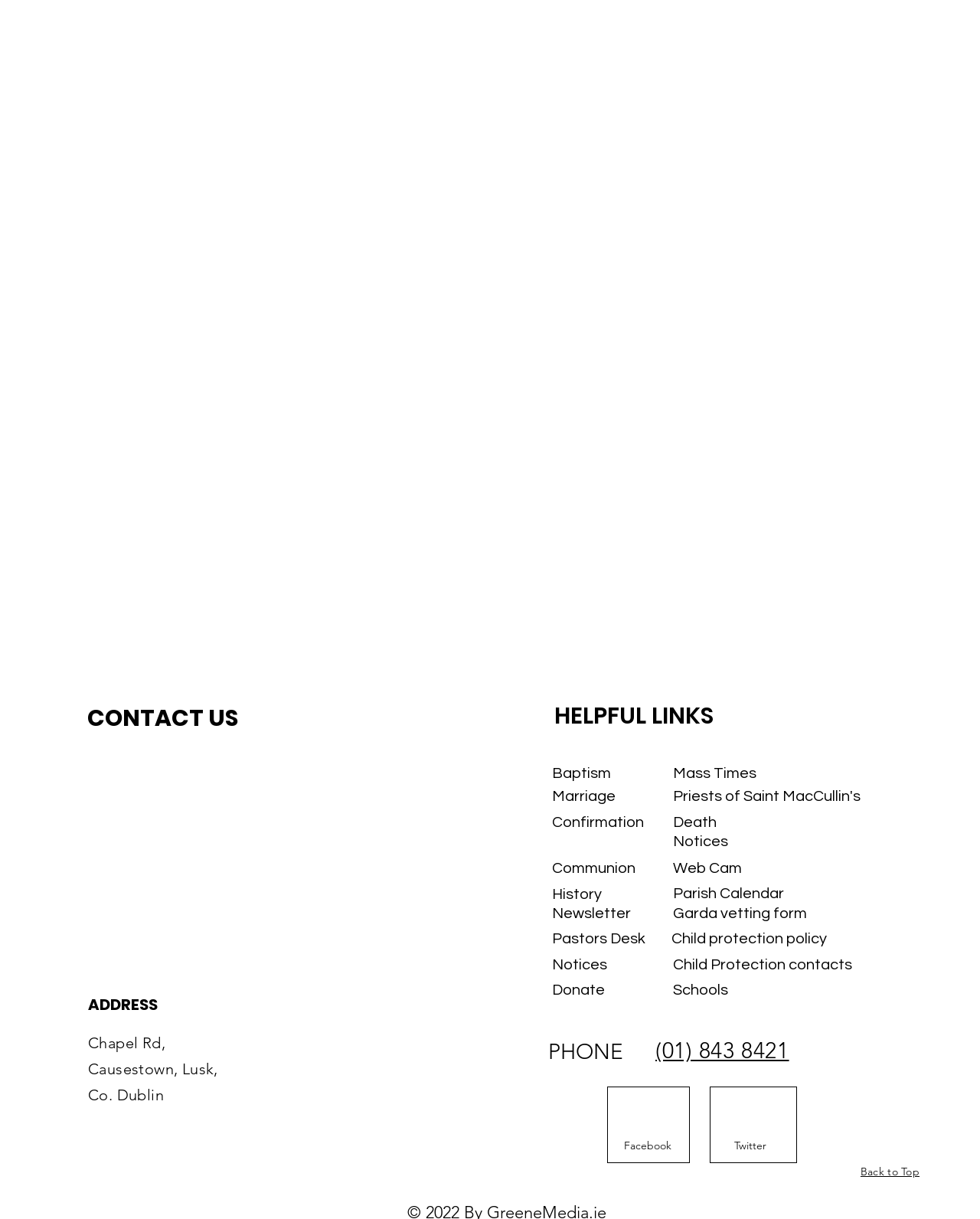Please identify the bounding box coordinates of the element I should click to complete this instruction: 'Go to Facebook'. The coordinates should be given as four float numbers between 0 and 1, like this: [left, top, right, bottom].

[0.645, 0.904, 0.676, 0.929]